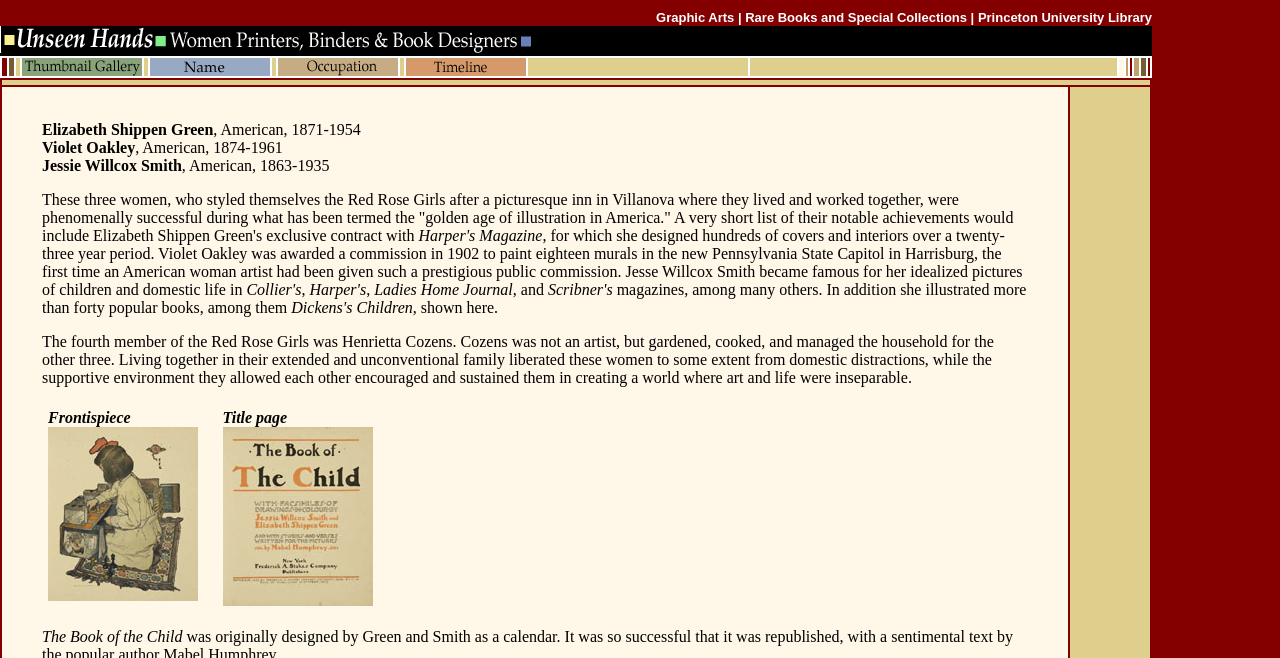Use a single word or phrase to answer the question: 
What is the name of the book illustrated by Elizabeth Shippen Green and Jessie Willcox Smith?

The Book of the Child